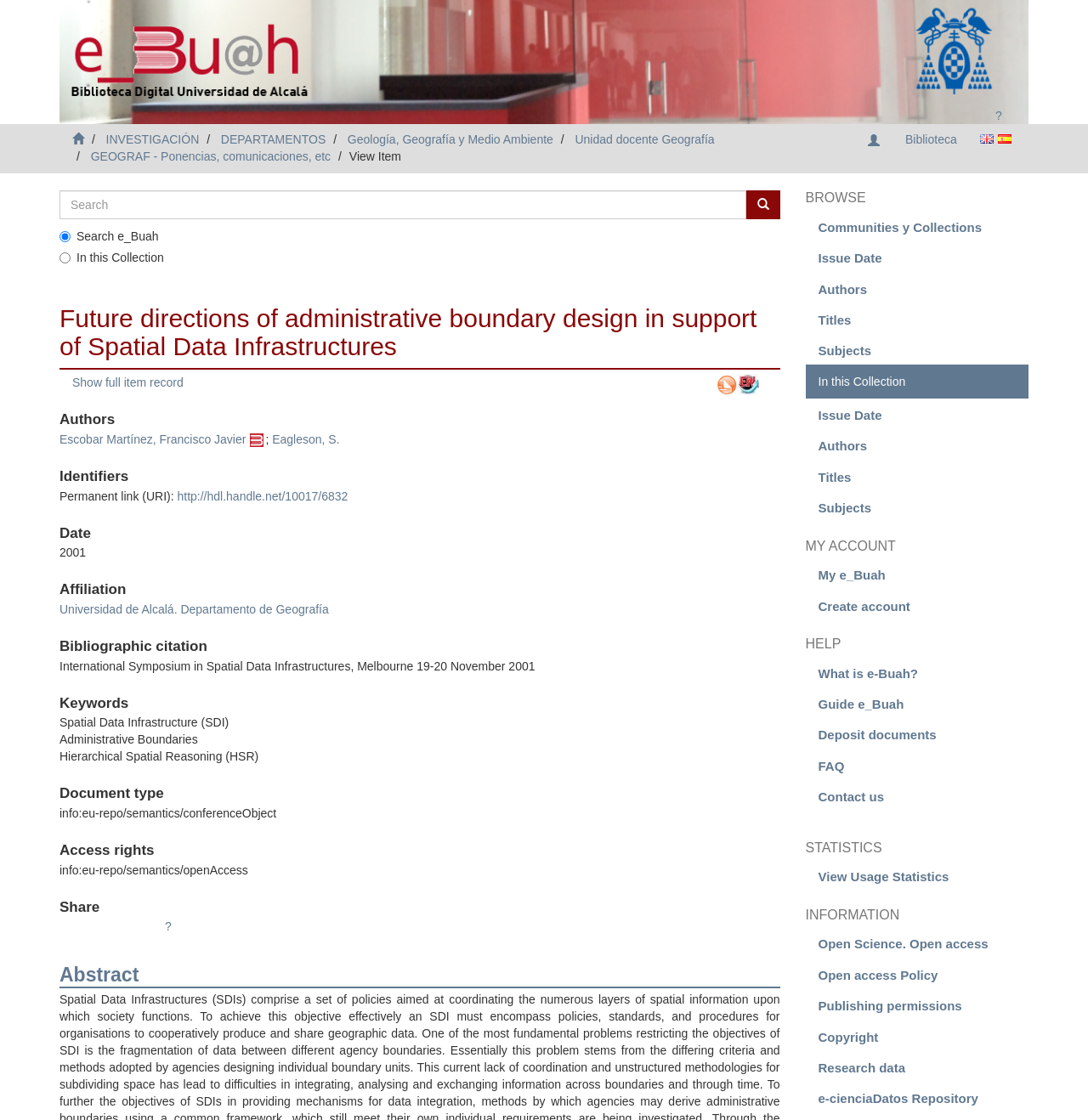Please specify the bounding box coordinates of the region to click in order to perform the following instruction: "Browse communities and collections".

[0.74, 0.187, 0.945, 0.219]